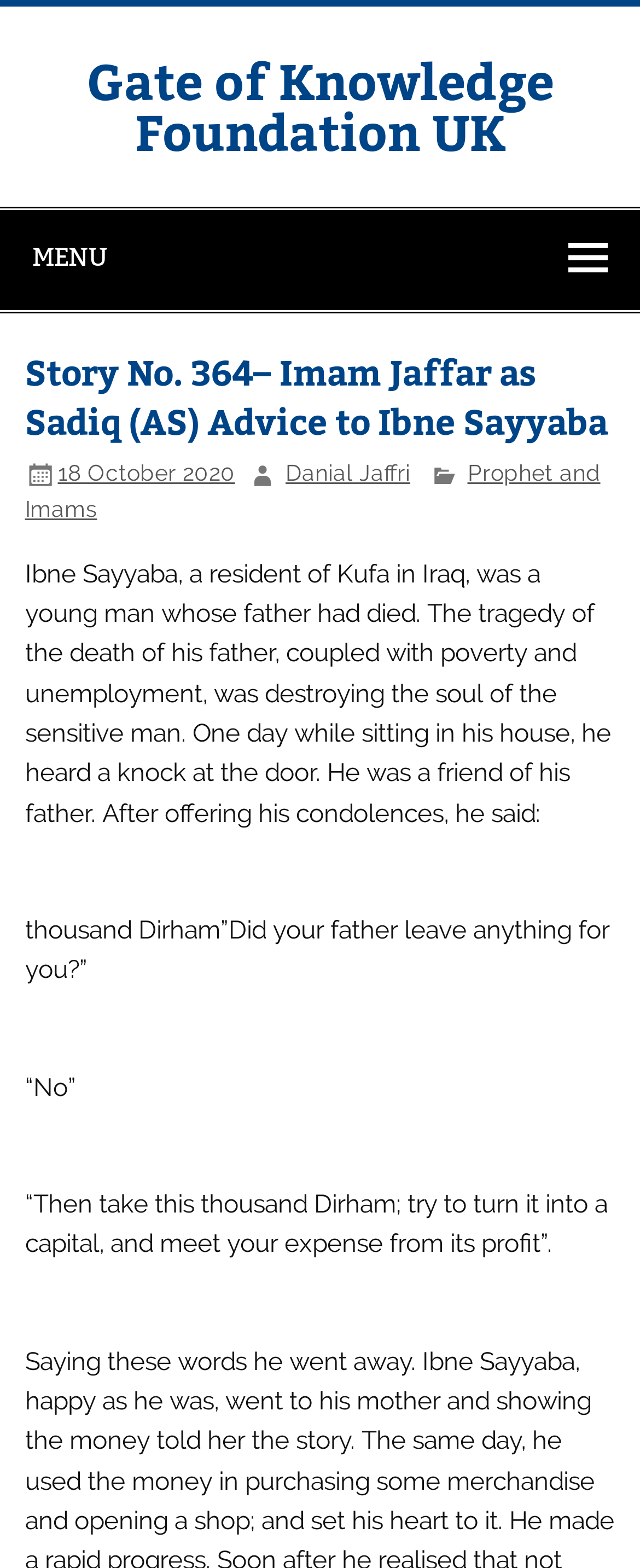Offer a detailed account of what is visible on the webpage.

The webpage appears to be an article or story page, with a focus on Islamic knowledge and wisdom. At the top, there is a menu button on the left side, and a link to "Gate of Knowledge Foundation UK" on the right side. Below the menu button, there is a heading that reads "Story No. 364– Imam Jaffar as Sadiq (AS) Advice to Ibne Sayyaba". 

Underneath the heading, there are three links: "18 October 2020" which indicates the date of publication, "Danial Jaffri" which might be the author's name, and "Prophet and Imams" which could be a category or tag for the story. 

The main content of the page is a story or anecdote about Ibne Sayyaba, a young man who lived in Kufa, Iraq. The story describes his struggles with poverty and unemployment after his father's death, and how he received advice from a friend of his father. The advice was to take a thousand Dirham and use it to generate profit to meet his expenses. The story is divided into several paragraphs, with some blank lines in between.